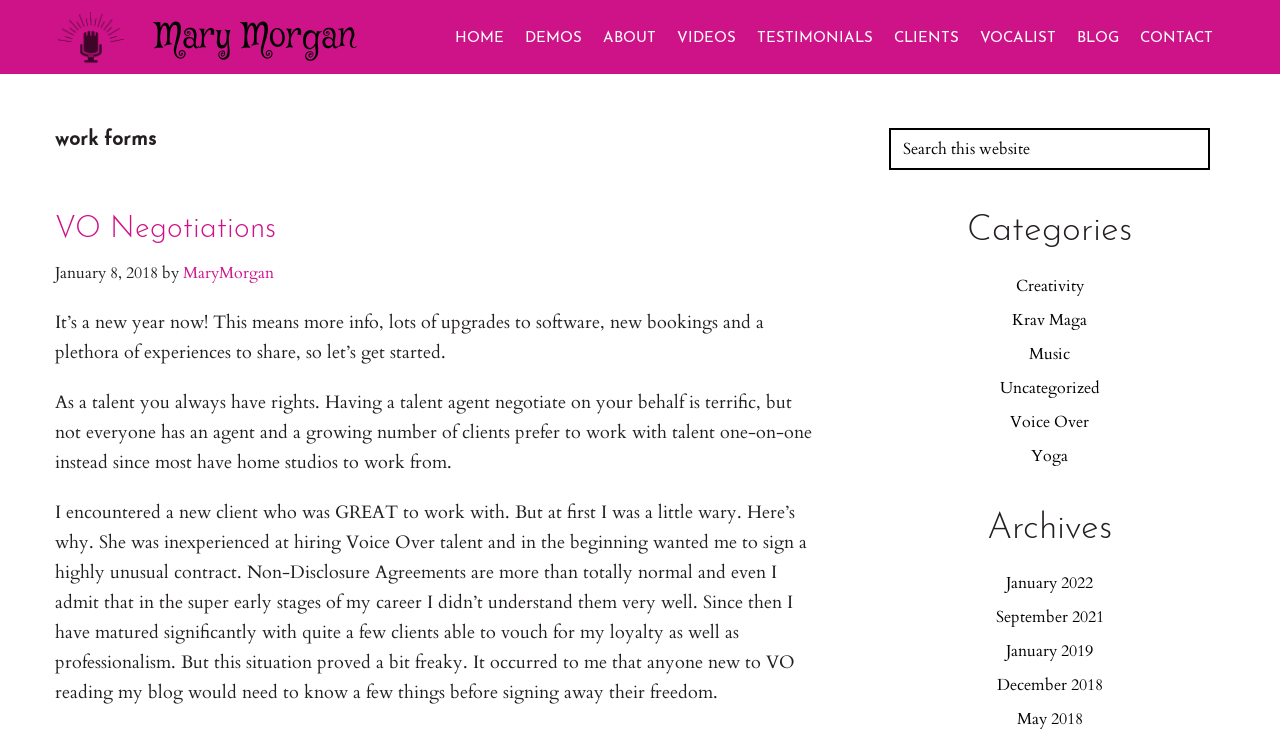Find the bounding box coordinates for the UI element that matches this description: "Creativity".

[0.793, 0.37, 0.846, 0.399]